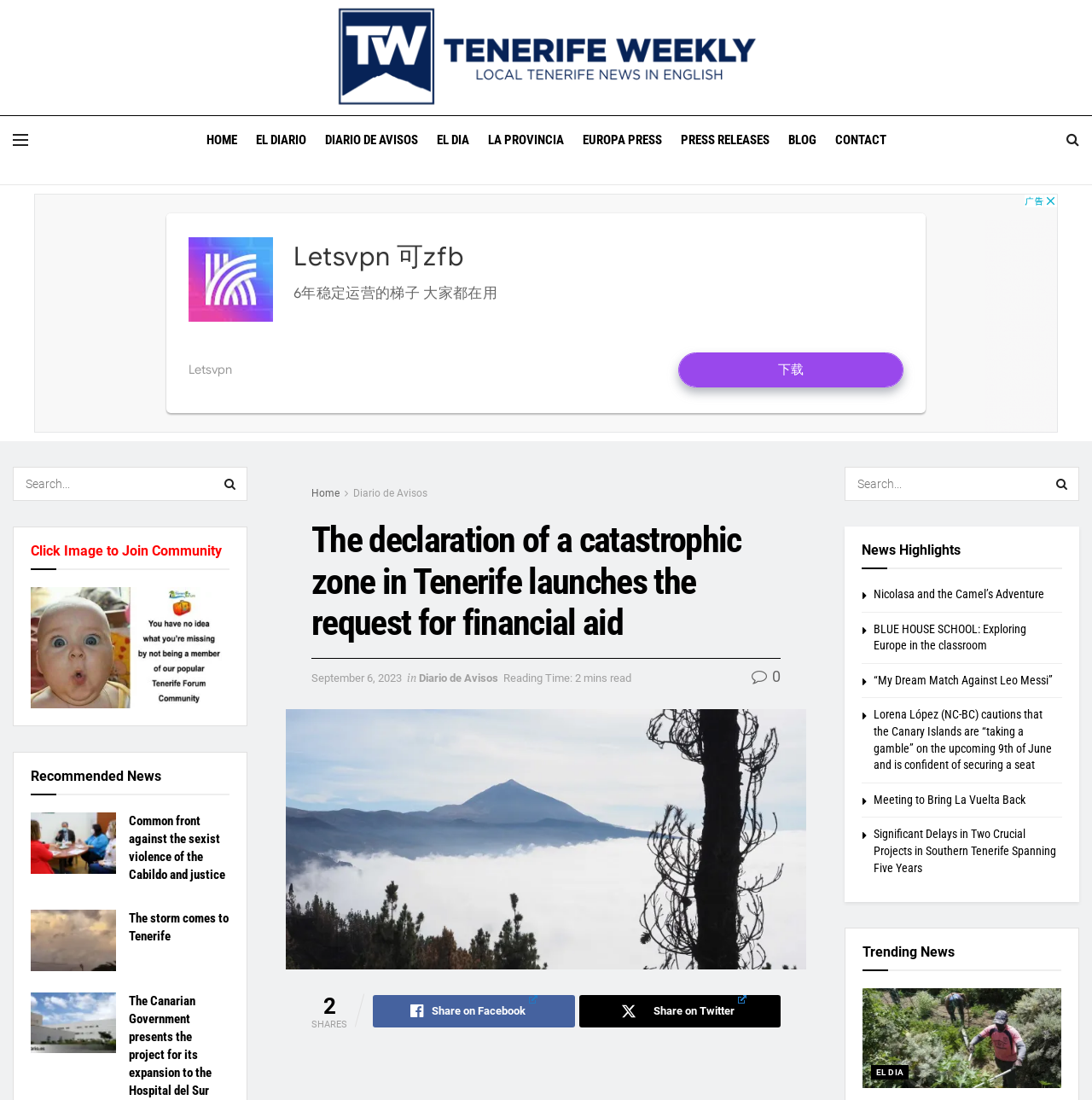Describe all significant elements and features of the webpage.

The webpage is a news article page from Tenerife Weekly News. At the top, there is a logo and a navigation menu with links to "HOME", "EL DIARIO", "DIARIO DE AVISOS", and other sections. Below the navigation menu, there is a large heading that reads "The declaration of a catastrophic zone in Tenerife launches the request for financial aid". 

To the right of the heading, there is a link to the article's publication date, "September 6, 2023", and a link to the source, "Diario de Avisos". Below the heading, there is a brief summary of the article, which takes about 2 minutes to read. 

The main content of the article is accompanied by an image. On the left side of the page, there is a search bar and a button to join the Tenerife Forum Community. Below the search bar, there is a section titled "Recommended News" with three news articles, each with a heading, a brief summary, and an image. 

Further down the page, there is a section titled "News Highlights" with five news articles, each with a heading and a brief summary. The articles are arranged in a column, with the most recent one at the top. 

At the bottom of the page, there is a section titled "Trending News" with one news article, which has a heading, a brief summary, and an image. There is also a link to "EL DIA" at the very bottom of the page. Throughout the page, there are social media sharing buttons and a search bar at the top and bottom of the page.